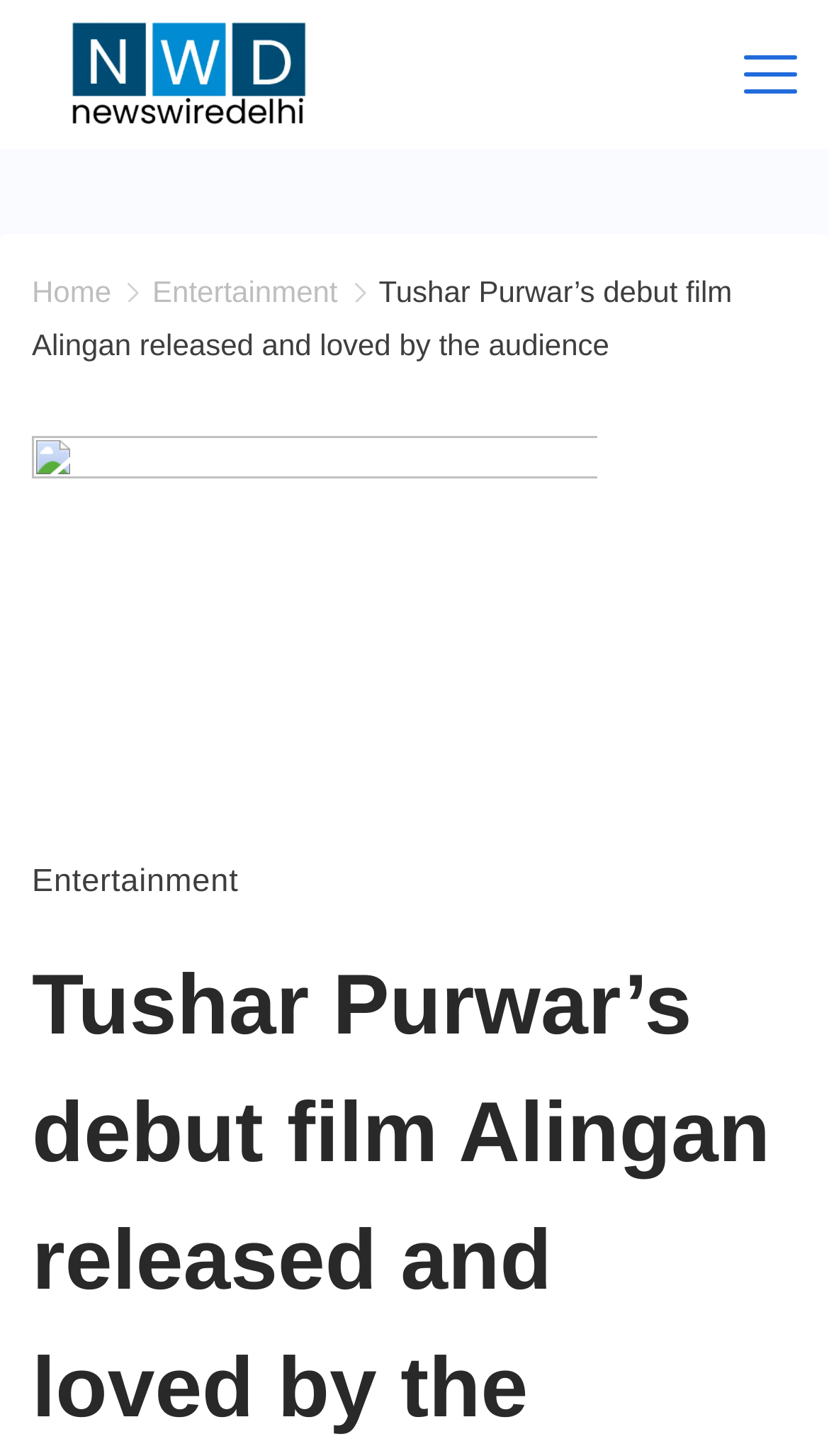Explain the webpage in detail.

The webpage appears to be a news article page, specifically about Tushar Purwar's debut film Alingan. At the top left, there is a logo of "News Wire Delhi" accompanied by a link to the same. Below the logo, there is a menu bar with links to "Home" and "Entertainment" categories. The menu bar is located at the top right corner of the page.

The main content of the page is an article about Tushar Purwar's debut film Alingan, which is highlighted as a link. The article is positioned below the menu bar and takes up most of the page's content area. There is a large figure or image related to the article, which spans across the entire width of the page.

At the top right corner, there is another link to "News Wire Delhi", which is separate from the logo and menu bar. There are also two small, unidentified images on the page, one next to the "Home" link and another next to the "Entertainment" link in the menu bar.